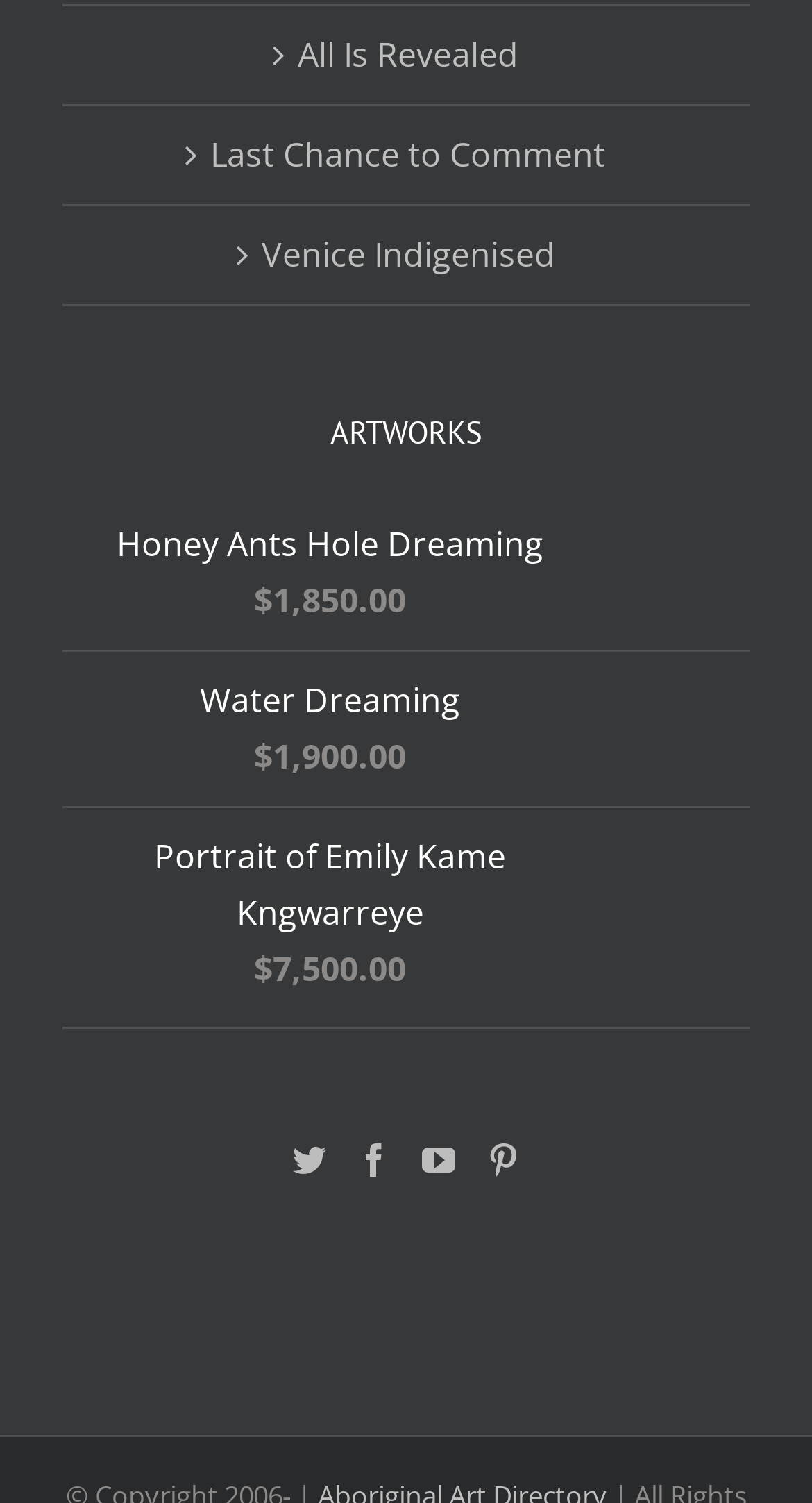What is the theme of the webpage?
Refer to the screenshot and respond with a concise word or phrase.

Artworks